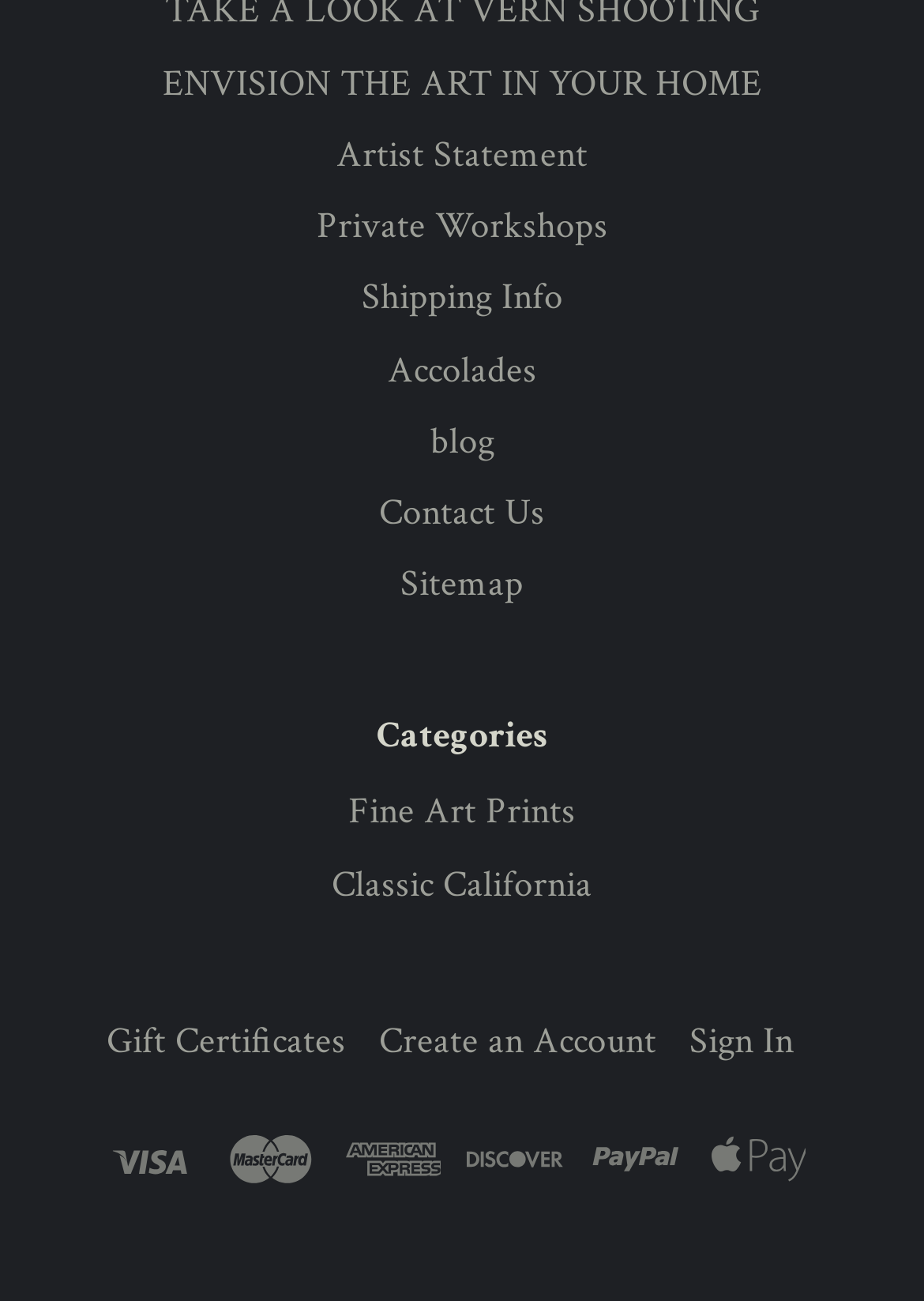Identify and provide the bounding box coordinates of the UI element described: "blog". The coordinates should be formatted as [left, top, right, bottom], with each number being a float between 0 and 1.

[0.465, 0.32, 0.535, 0.359]